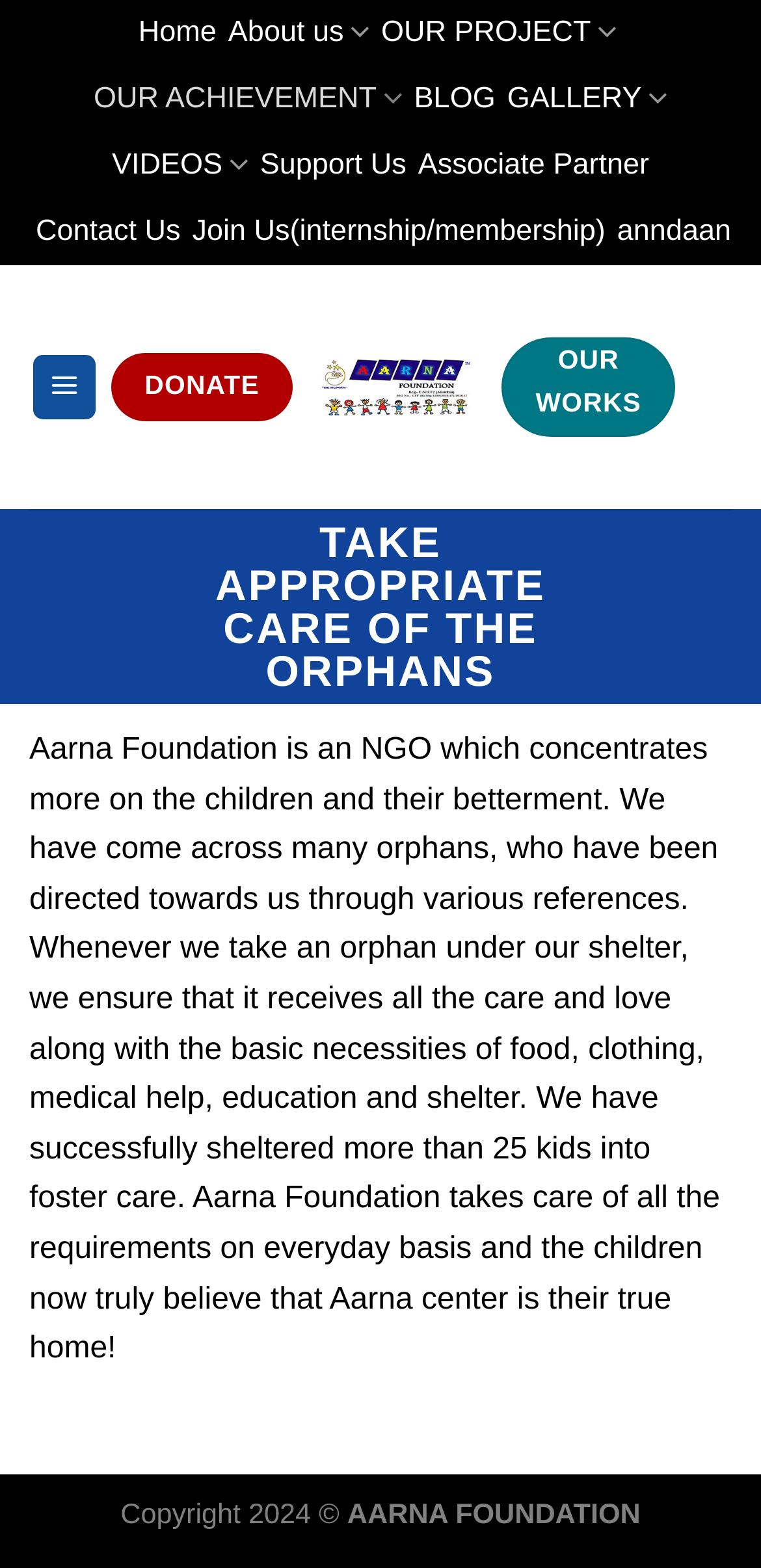Given the description: "Contact Us", determine the bounding box coordinates of the UI element. The coordinates should be formatted as four float numbers between 0 and 1, [left, top, right, bottom].

[0.047, 0.127, 0.237, 0.169]